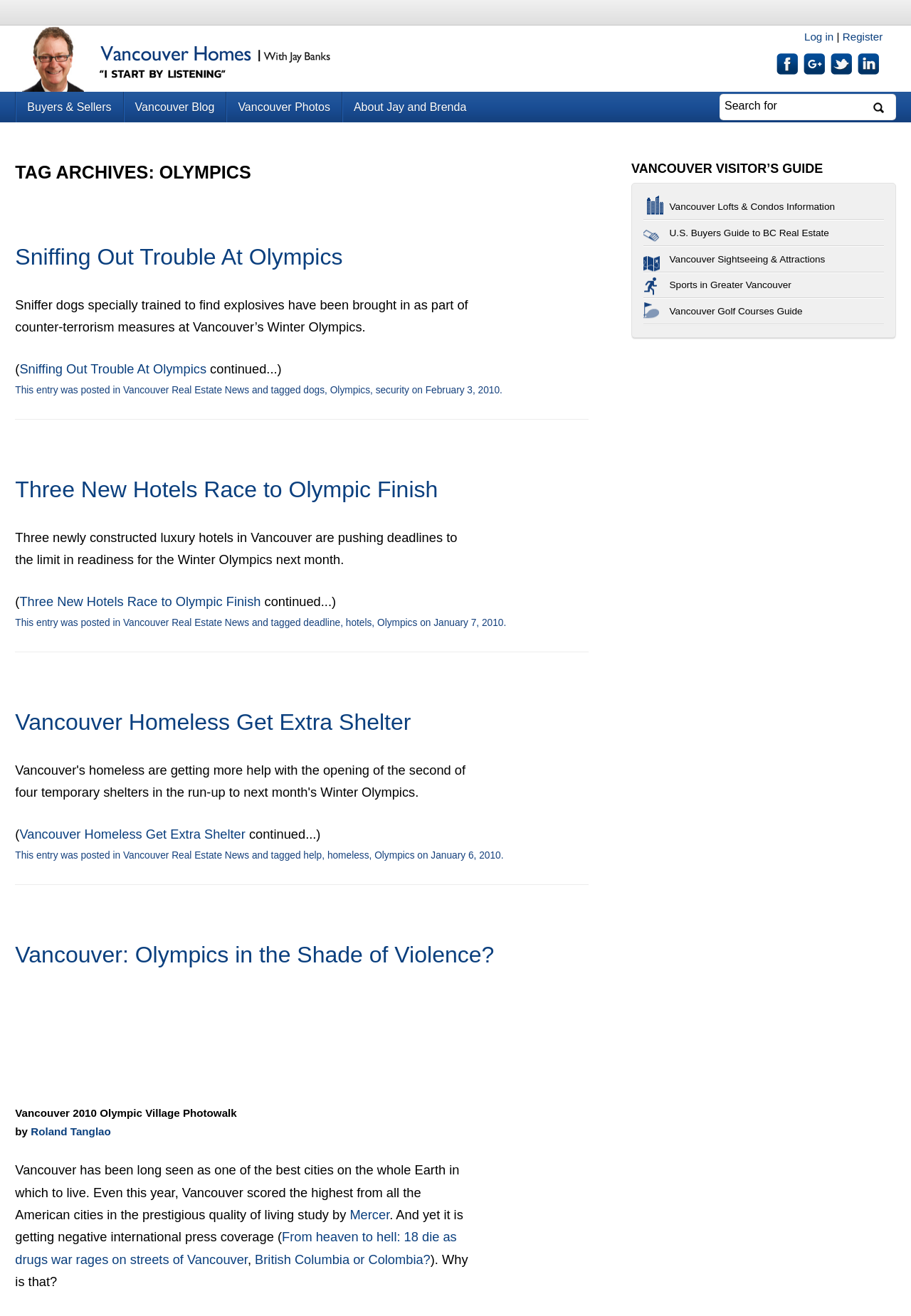Determine the bounding box coordinates for the clickable element required to fulfill the instruction: "Read the article about Sniffing Out Trouble At Olympics". Provide the coordinates as four float numbers between 0 and 1, i.e., [left, top, right, bottom].

[0.017, 0.187, 0.646, 0.319]